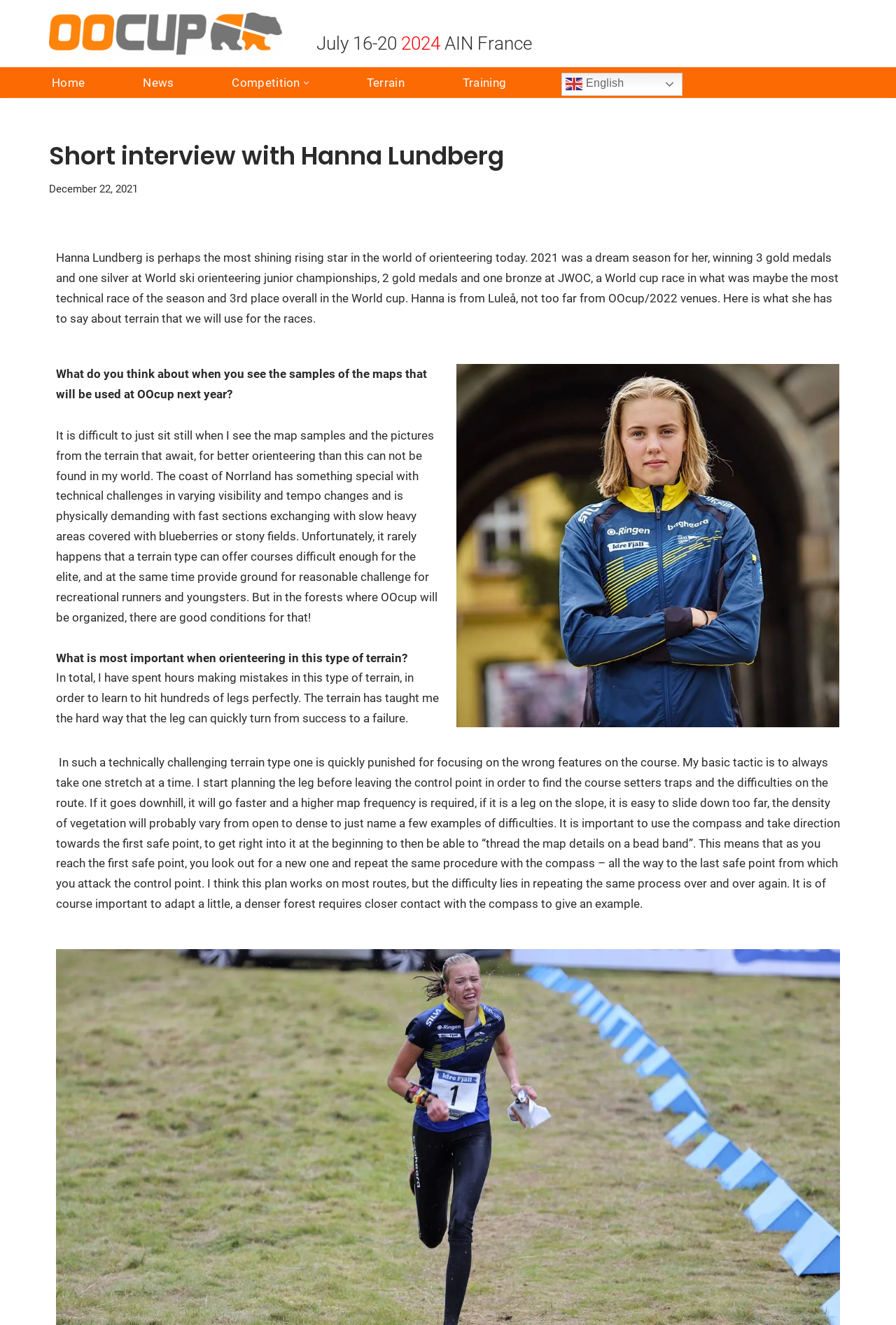Please find and report the bounding box coordinates of the element to click in order to perform the following action: "Open the 'Competition' submenu". The coordinates should be expressed as four float numbers between 0 and 1, in the format [left, top, right, bottom].

[0.259, 0.055, 0.335, 0.07]